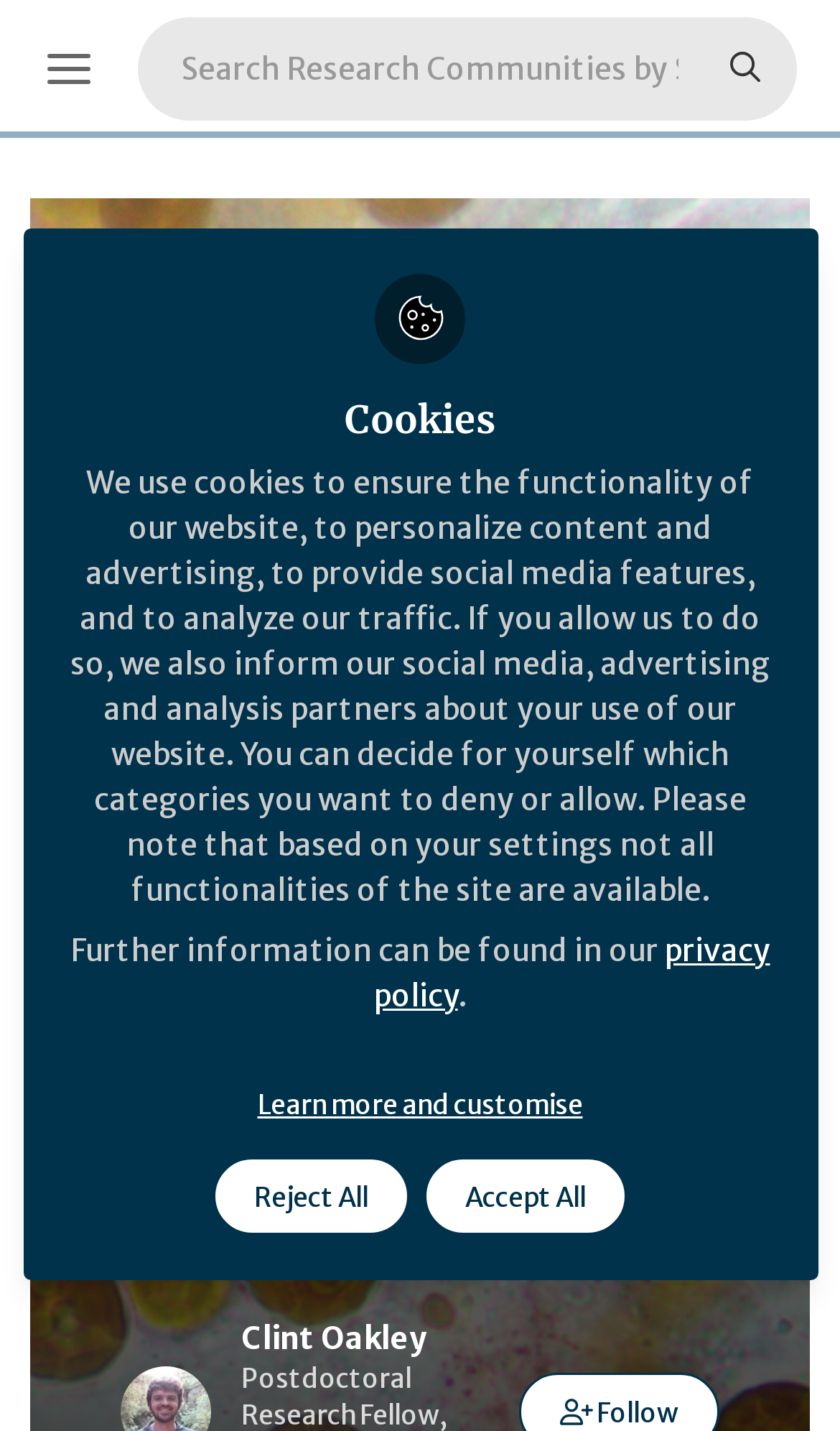Locate the UI element that matches the description Behind the Paper in the webpage screenshot. Return the bounding box coordinates in the format (top-left x, top-left y, bottom-right x, bottom-right y), with values ranging from 0 to 1.

[0.144, 0.412, 0.395, 0.434]